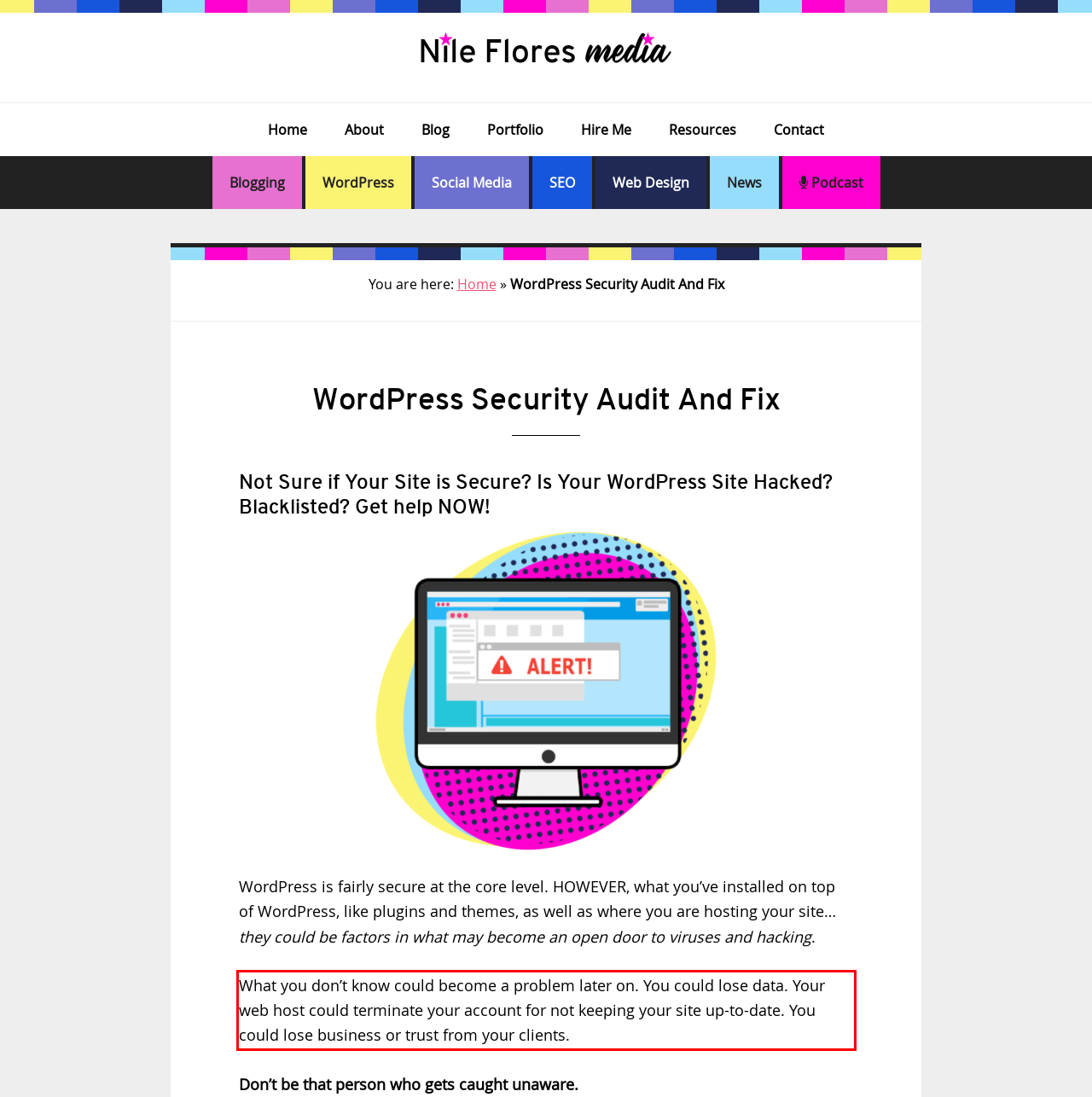The screenshot you have been given contains a UI element surrounded by a red rectangle. Use OCR to read and extract the text inside this red rectangle.

What you don’t know could become a problem later on. You could lose data. Your web host could terminate your account for not keeping your site up-to-date. You could lose business or trust from your clients.